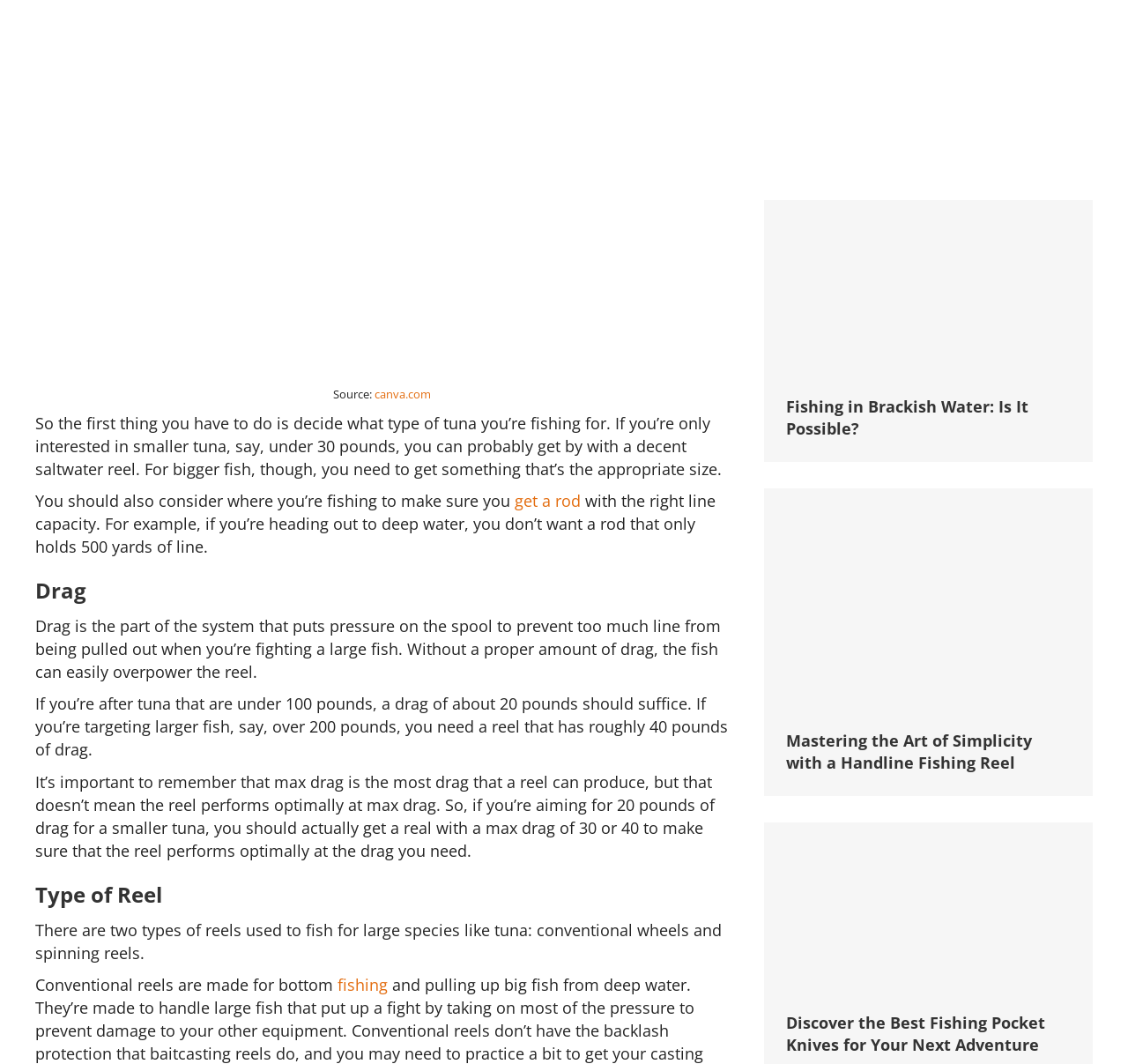Identify the bounding box coordinates of the region that needs to be clicked to carry out this instruction: "Click on the link to canva.com". Provide these coordinates as four float numbers ranging from 0 to 1, i.e., [left, top, right, bottom].

[0.332, 0.337, 0.382, 0.352]